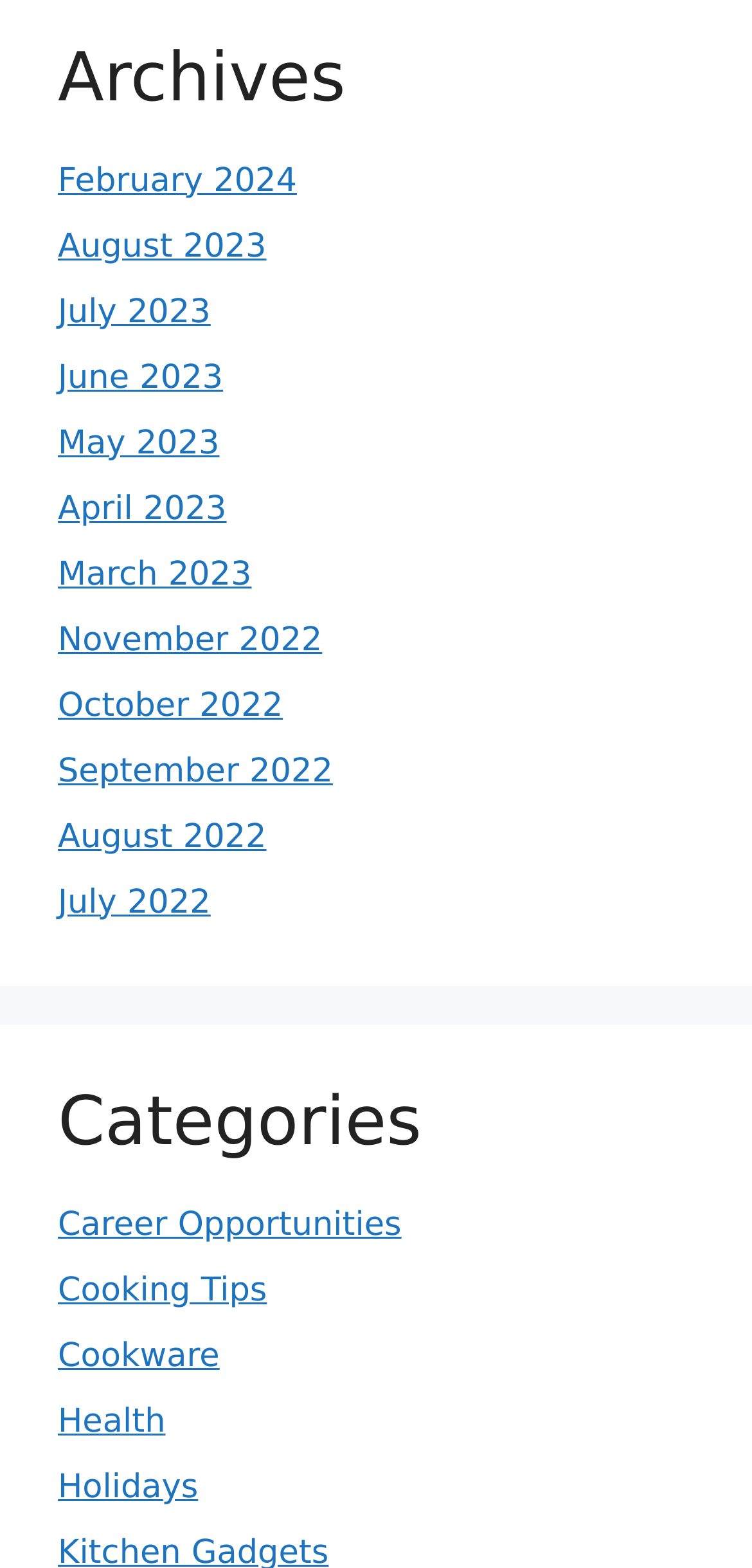Locate the bounding box coordinates of the region to be clicked to comply with the following instruction: "browse categories for Career Opportunities". The coordinates must be four float numbers between 0 and 1, in the form [left, top, right, bottom].

[0.077, 0.769, 0.534, 0.794]